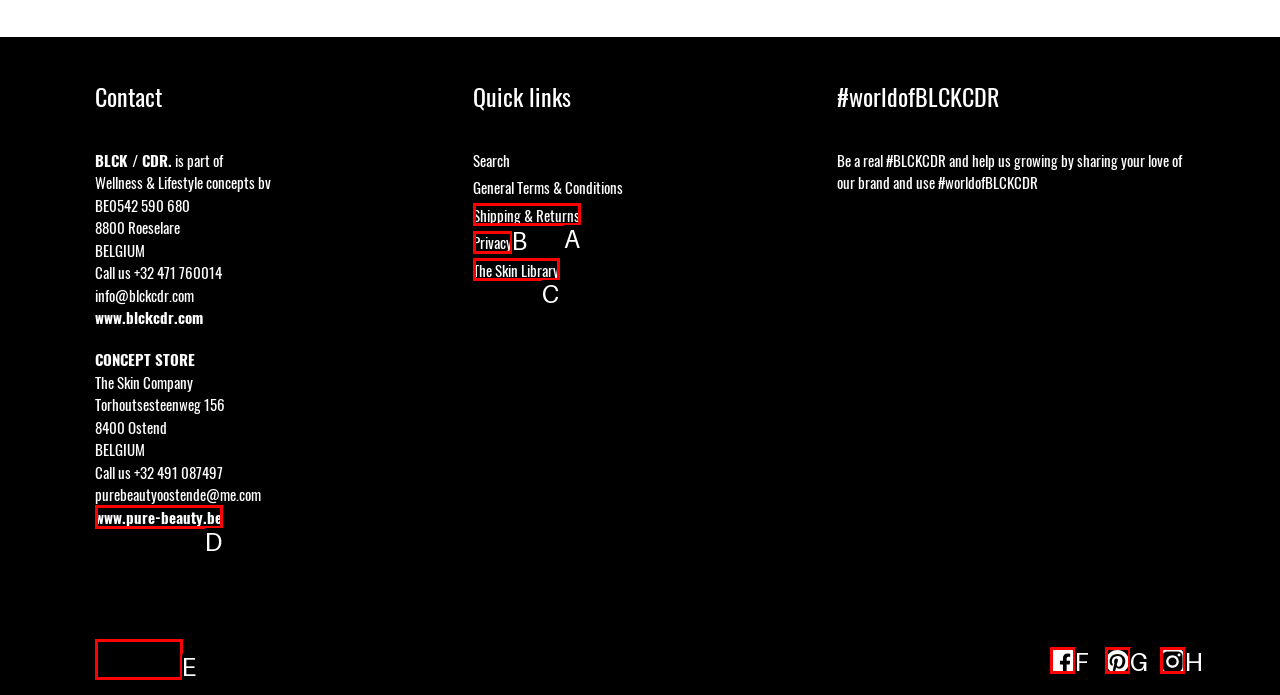Determine the HTML element that aligns with the description: English
Answer by stating the letter of the appropriate option from the available choices.

E